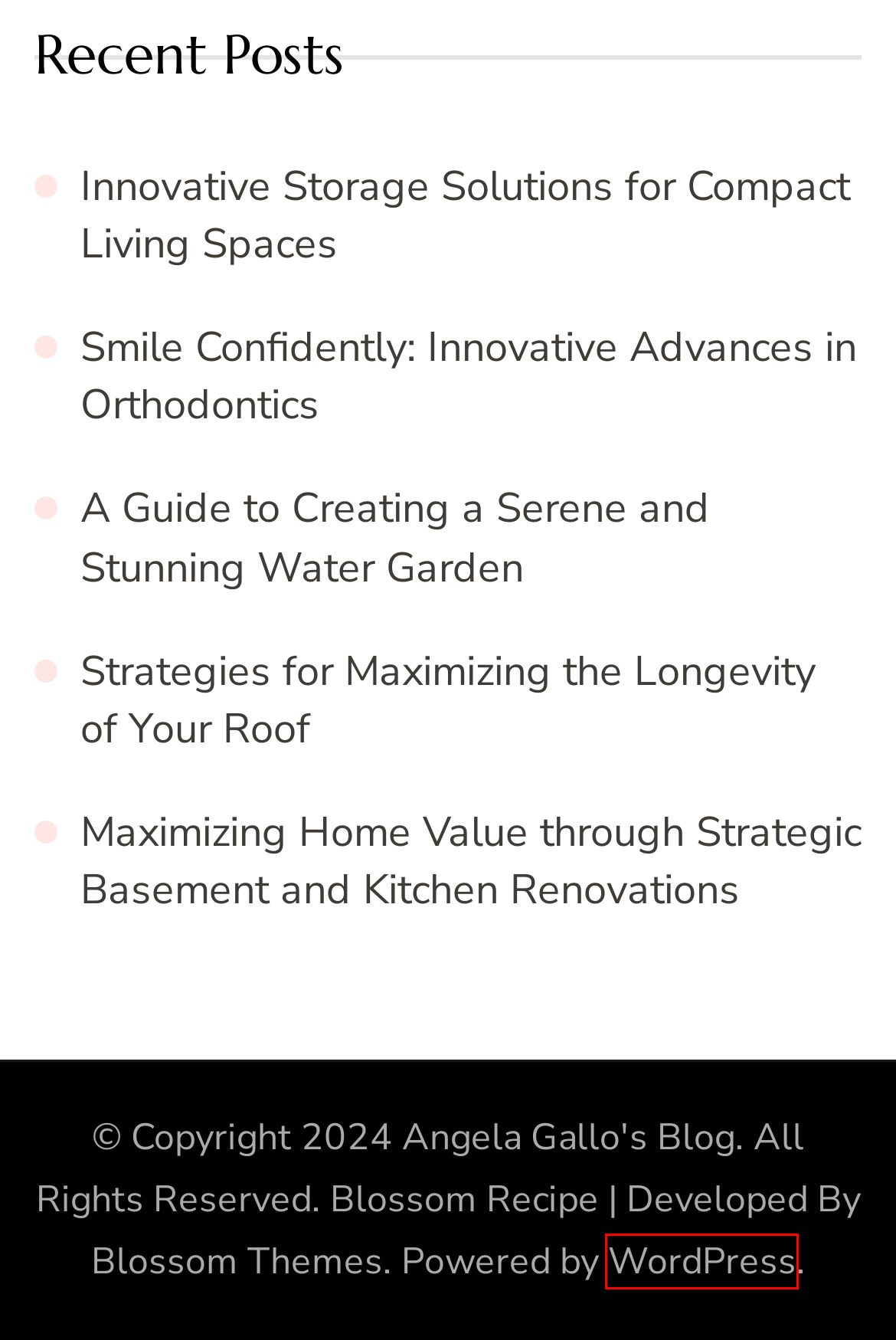Examine the screenshot of a webpage featuring a red bounding box and identify the best matching webpage description for the new page that results from clicking the element within the box. Here are the options:
A. Strategies for Maximizing the Longevity of Your Roof - Angela Gallo's Blog
B. How to Pick the Best Cannabis Strain - Angela Gallo's Blog
C. Innovative Storage Solutions for Compact Living Spaces - Angela Gallo's Blog
D. Blog Tool, Publishing Platform, and CMS – WordPress.org
E. Top Reasons to Hire a Certified Tax Lawyer for Federal Tax Lien Issues - Angela Gallo's Blog
F. Smile Confidently: Innovative Advances in Orthodontics - Angela Gallo's Blog
G. Maximizing Home Value through Strategic Basement and Kitchen Renovations - Angela Gallo's Blog
H. Angela Gallo's Blog -

D